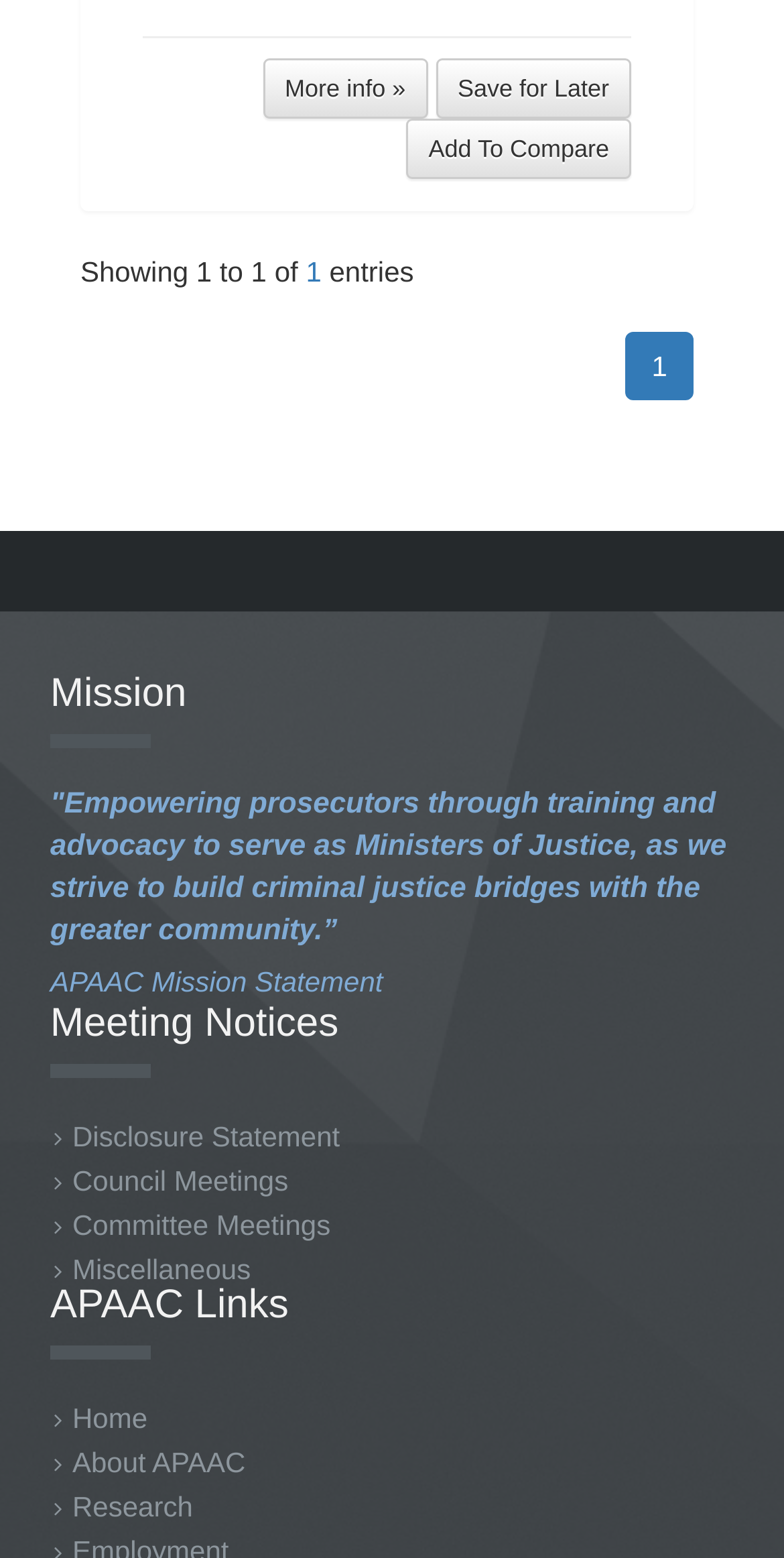Kindly determine the bounding box coordinates for the clickable area to achieve the given instruction: "Go to 'Home'".

[0.069, 0.9, 0.188, 0.92]